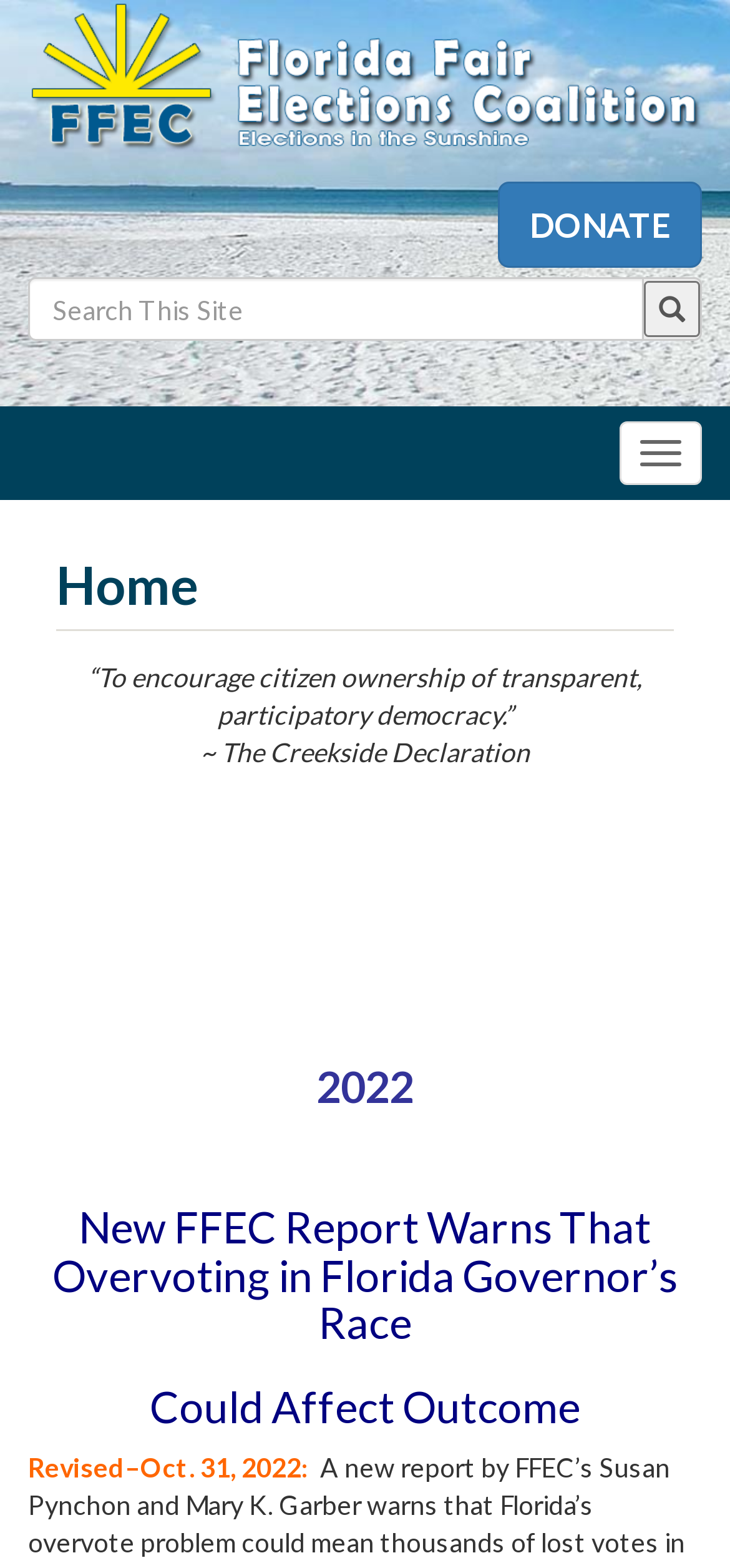Please respond to the question using a single word or phrase:
What is the date of the revised report?

Oct. 31, 2022